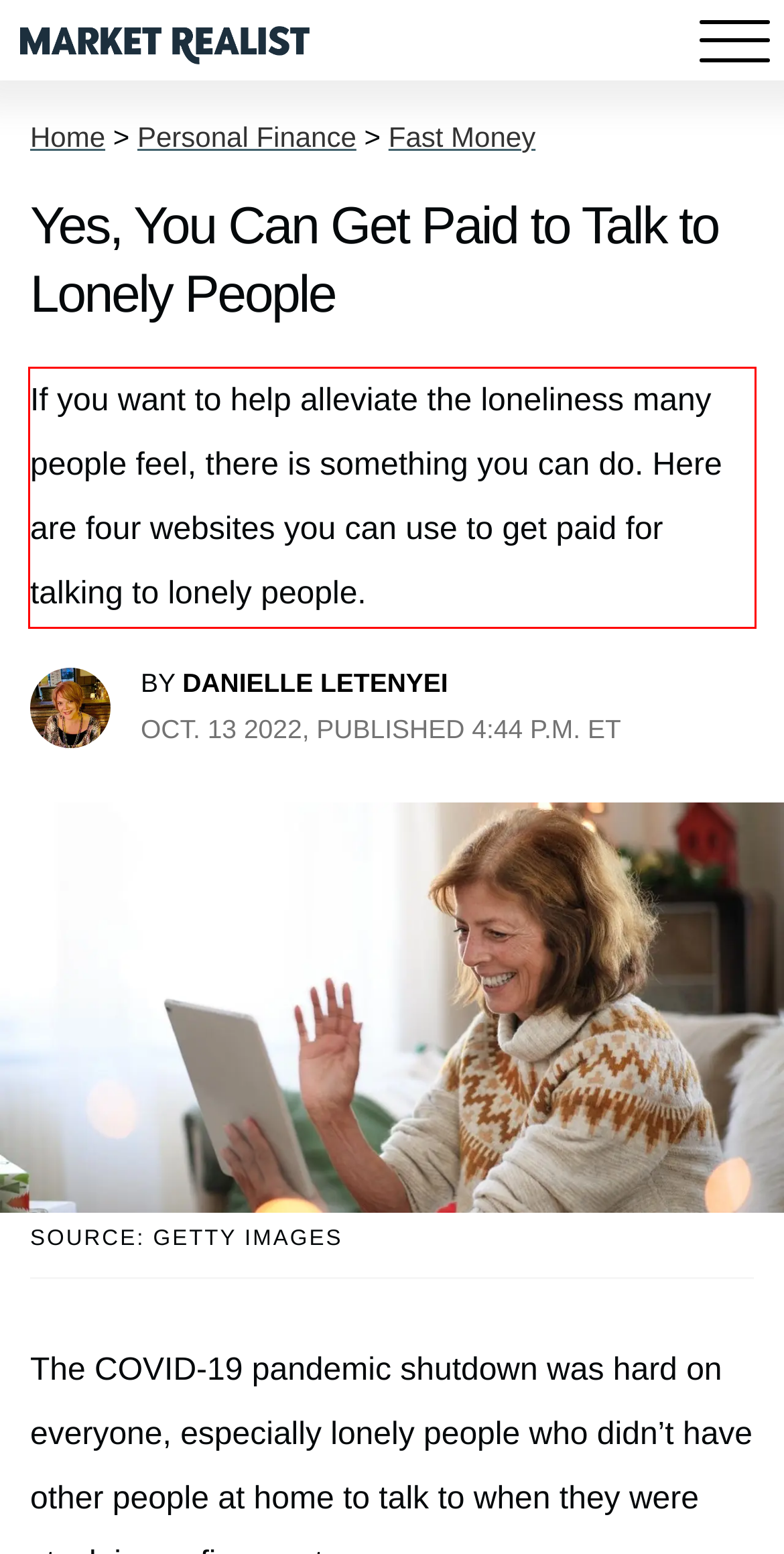Identify the text within the red bounding box on the webpage screenshot and generate the extracted text content.

If you want to help alleviate the loneliness many people feel, there is something you can do. Here are four websites you can use to get paid for talking to lonely people.